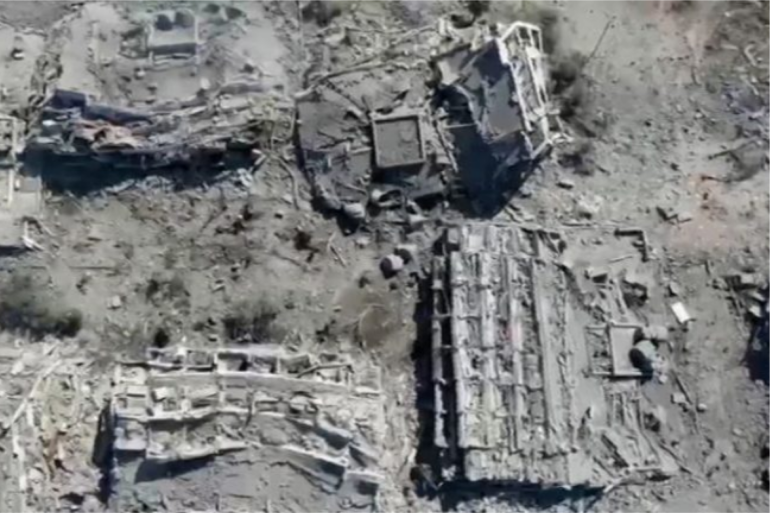Offer an in-depth caption that covers the entire scene depicted in the image.

The image depicts a stark aerial view of extensive devastation in an urban area, likely the aftermath of military strikes. The ground is littered with debris and remnants of structures, showcasing the harsh impact of conflict. Buildings appear to be collapsed or heavily damaged, with outlines hinting at what once stood there. The chaotic scene is marked by dust and rubble, illustrating the urgent humanitarian crisis mentioned in reports about ongoing violence in Gaza, which has led to significant casualties, especially among children. This image serves as a powerful visual reminder of the severe consequences of warfare on civilian life and infrastructure.